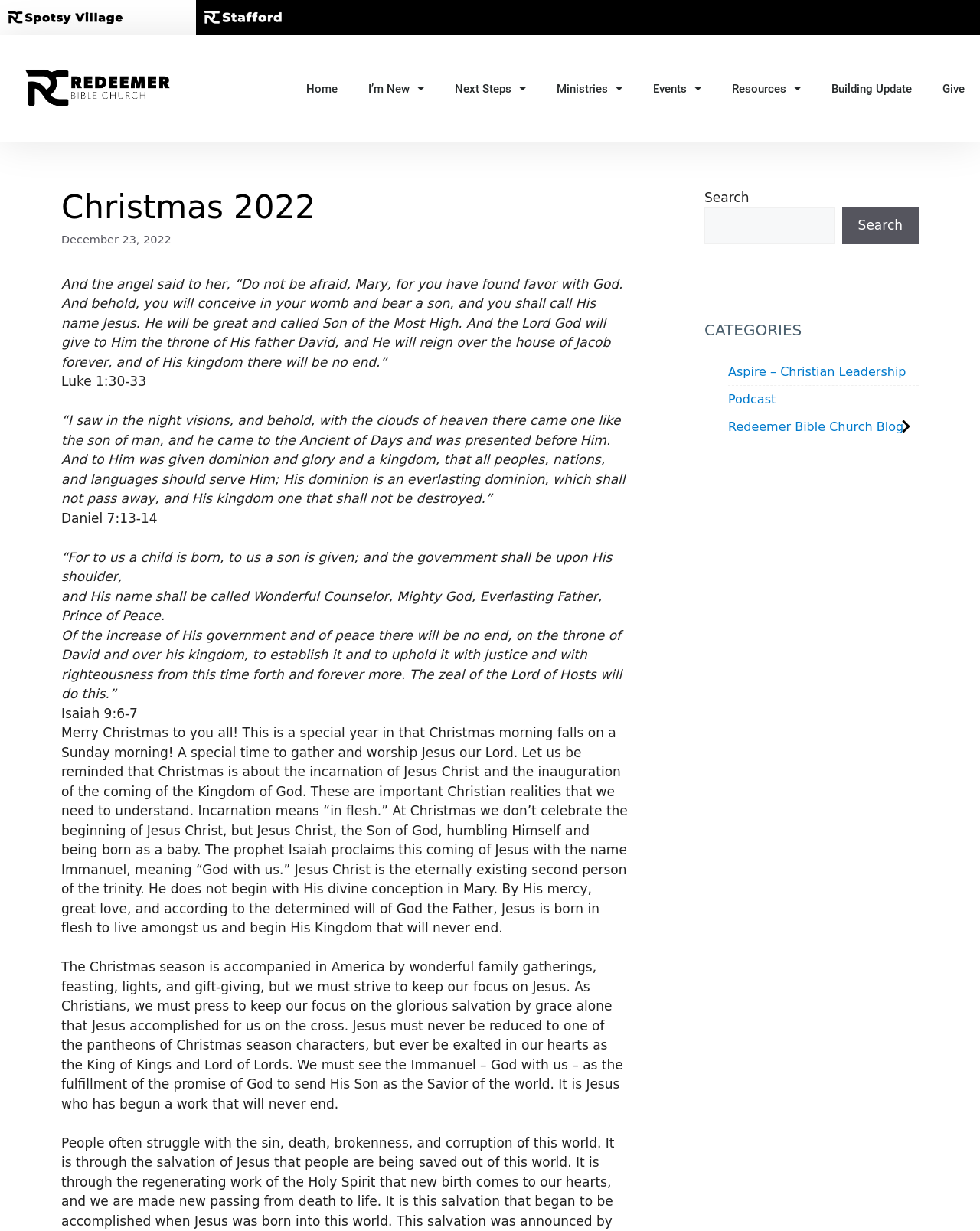Pinpoint the bounding box coordinates of the clickable element to carry out the following instruction: "Go to 'I’m New'."

[0.36, 0.028, 0.448, 0.115]